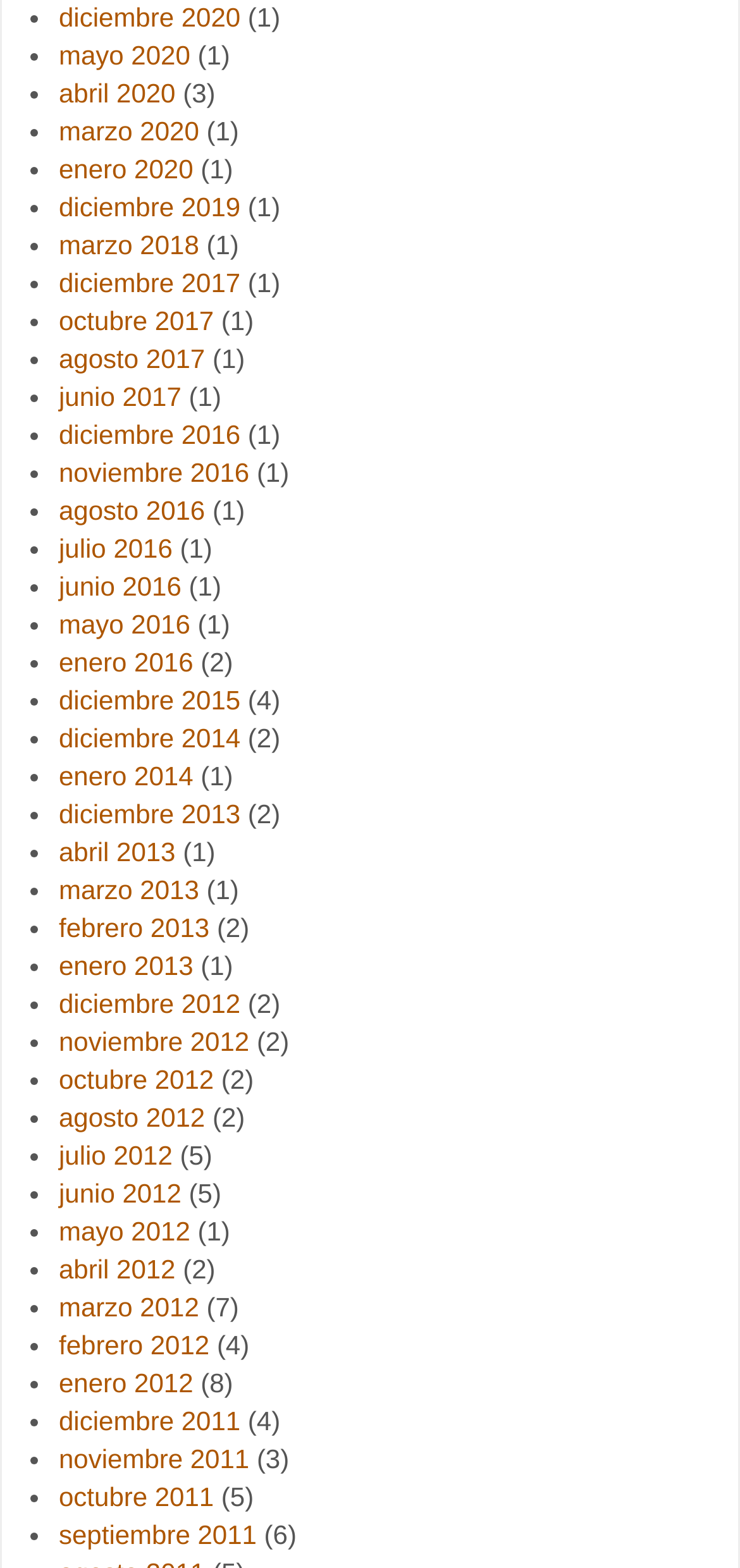Please determine the bounding box coordinates for the element that should be clicked to follow these instructions: "view mayo 2020".

[0.079, 0.025, 0.257, 0.044]